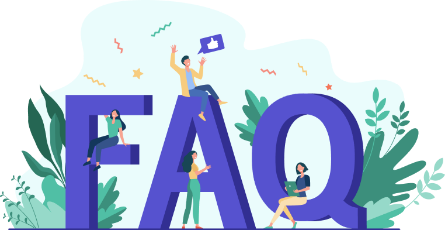How many characters are interacting with the letters?
Kindly offer a detailed explanation using the data available in the image.

Upon examining the image, we can see three characters interacting with the letters 'FAQ'. A man is sitting on top of the letter 'A', a woman is sitting on the letter 'F', and another woman is sitting on the right side of the letter 'Q'.